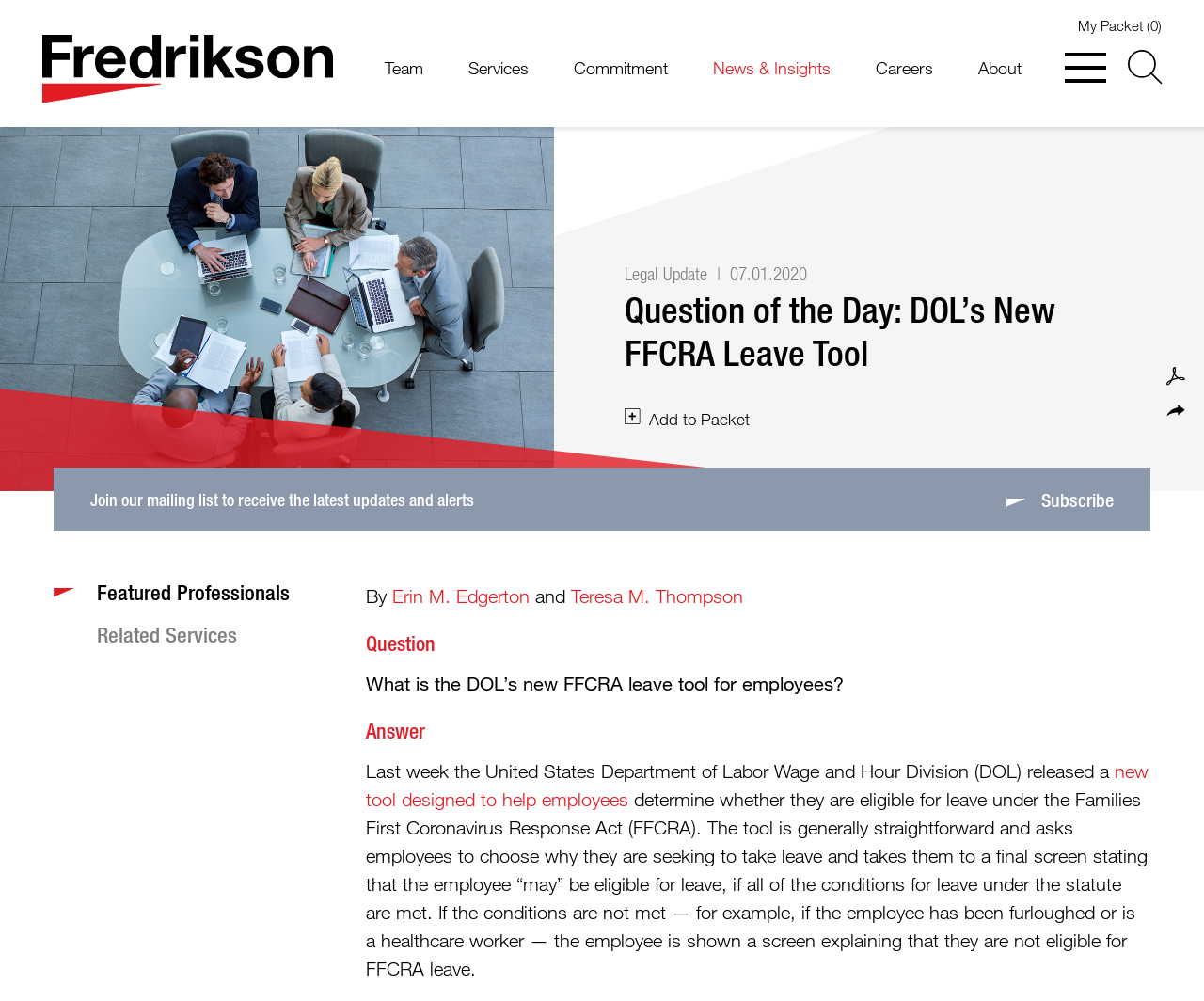Specify the bounding box coordinates of the area to click in order to follow the given instruction: "View the team page."

[0.313, 0.046, 0.358, 0.127]